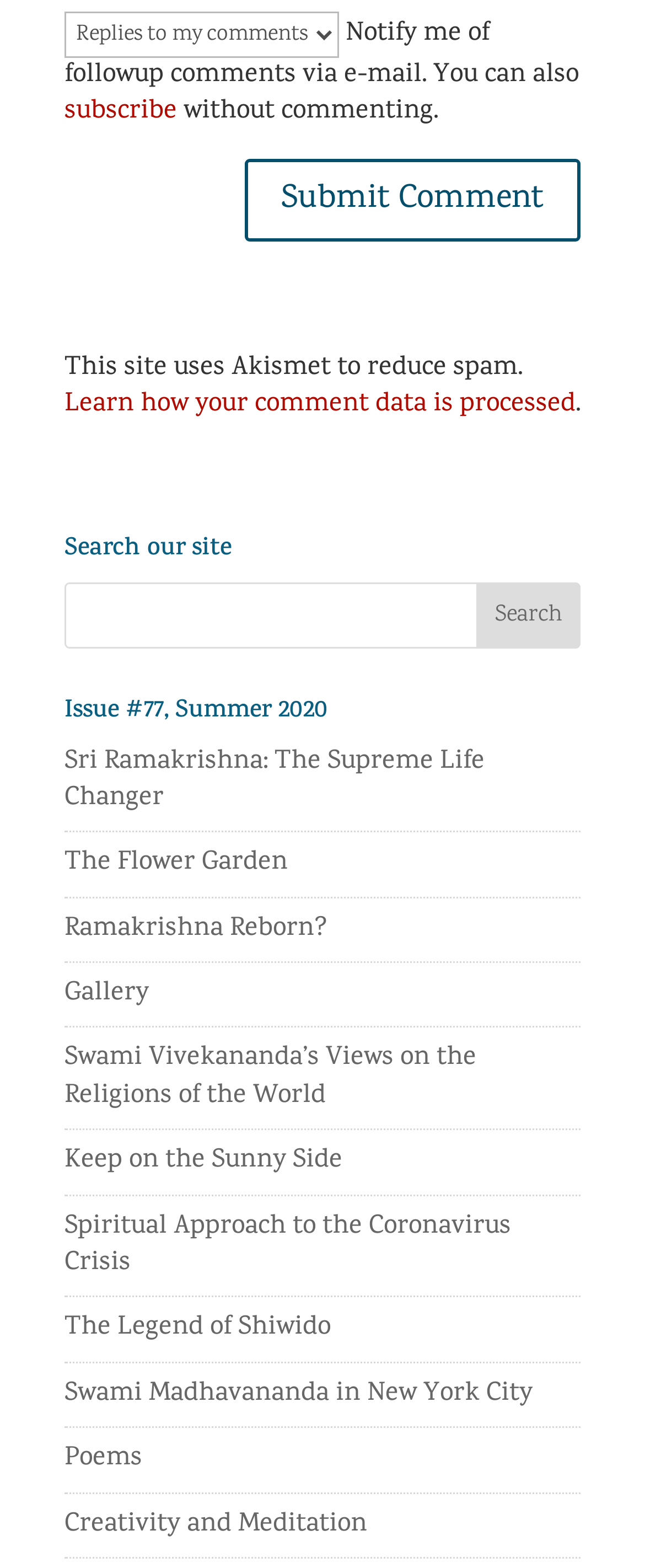Identify the bounding box coordinates for the UI element described by the following text: "The Legend of Shiwido". Provide the coordinates as four float numbers between 0 and 1, in the format [left, top, right, bottom].

[0.1, 0.835, 0.513, 0.86]